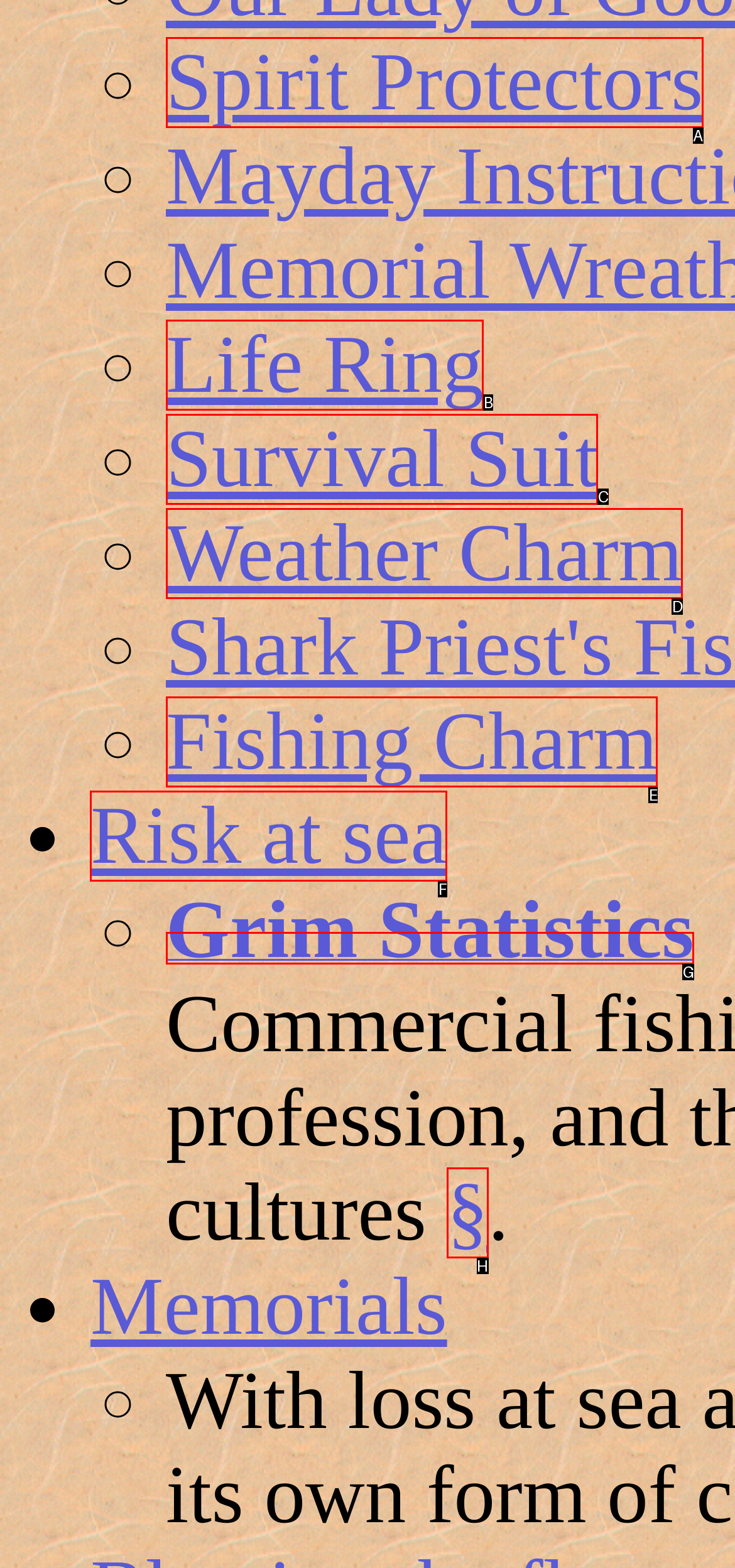Identify the UI element that best fits the description: Log scale/transformation for sensory testing
Respond with the letter representing the correct option.

None